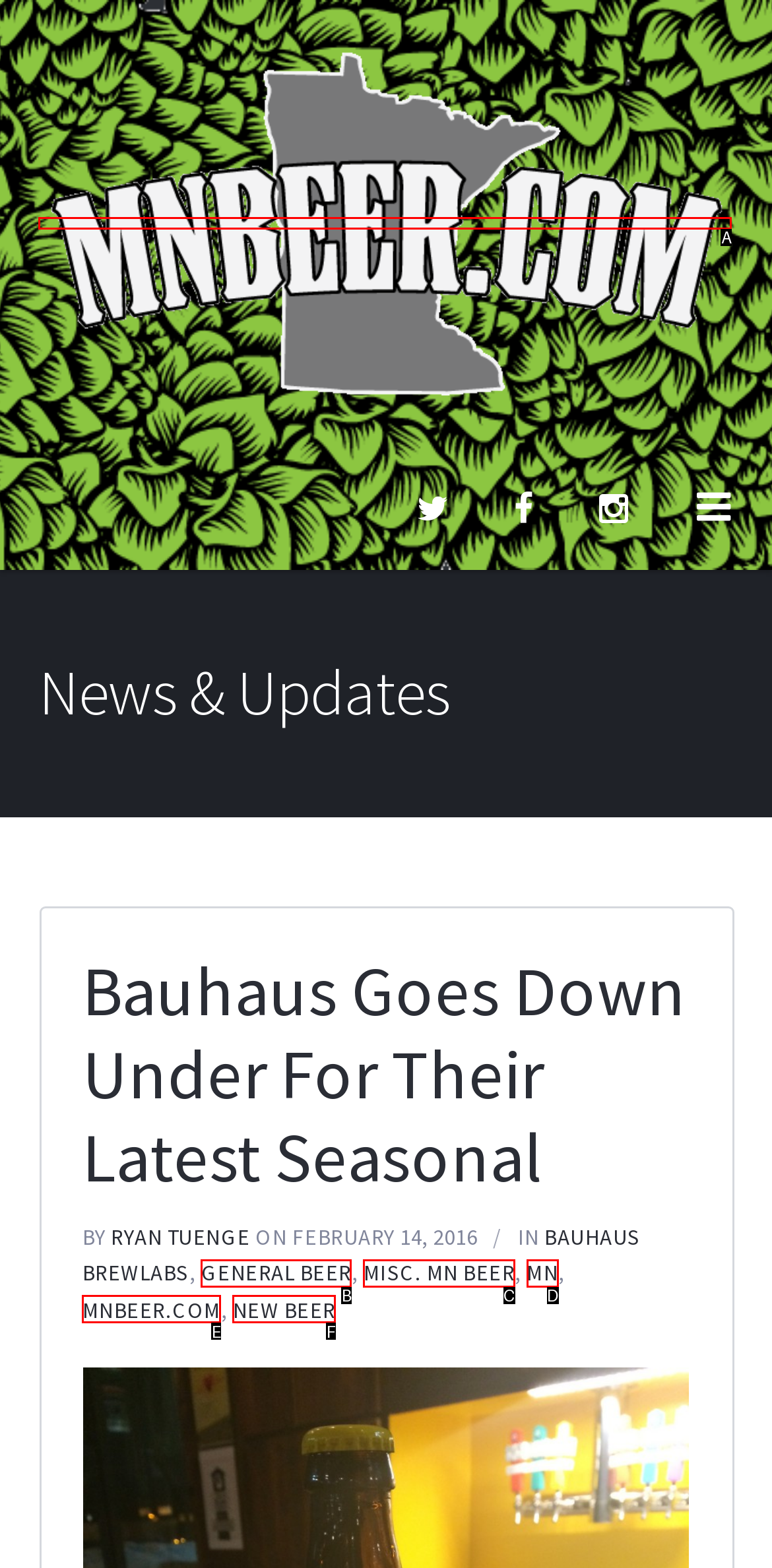Select the correct option based on the description: Kratom strain
Answer directly with the option’s letter.

None